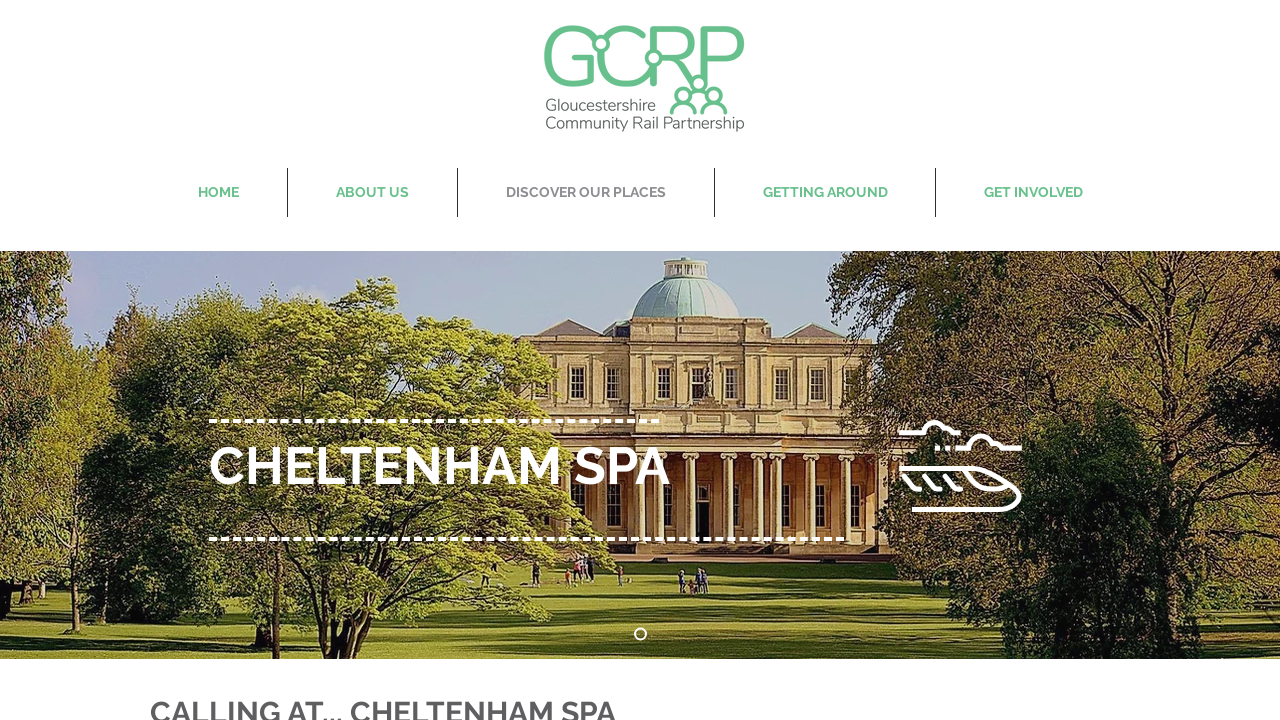Explain the features and main sections of the webpage comprehensively.

The webpage is about Cheltenham Spa and Gloucestershire Community Rail Partnership. At the top, there is a logo of Gloucestershire Community Rail Partnership, which is an image with a link to the organization's website. 

Below the logo, there is a navigation menu with six links: HOME, ABOUT US, DISCOVER OUR PLACES, GETTING AROUND, and GET INVOLVED. These links are positioned horizontally across the page, with HOME on the left and GET INVOLVED on the right.

Underneath the navigation menu, there is a slideshow region that takes up most of the page's width. The slideshow has navigation controls, with a link to "Slide 1" on the right side of the slideshow.

On the left side of the slideshow, there is a large heading that reads "CHELTENHAM SPA". At the very bottom of the page, there is another heading, but it appears to be empty.